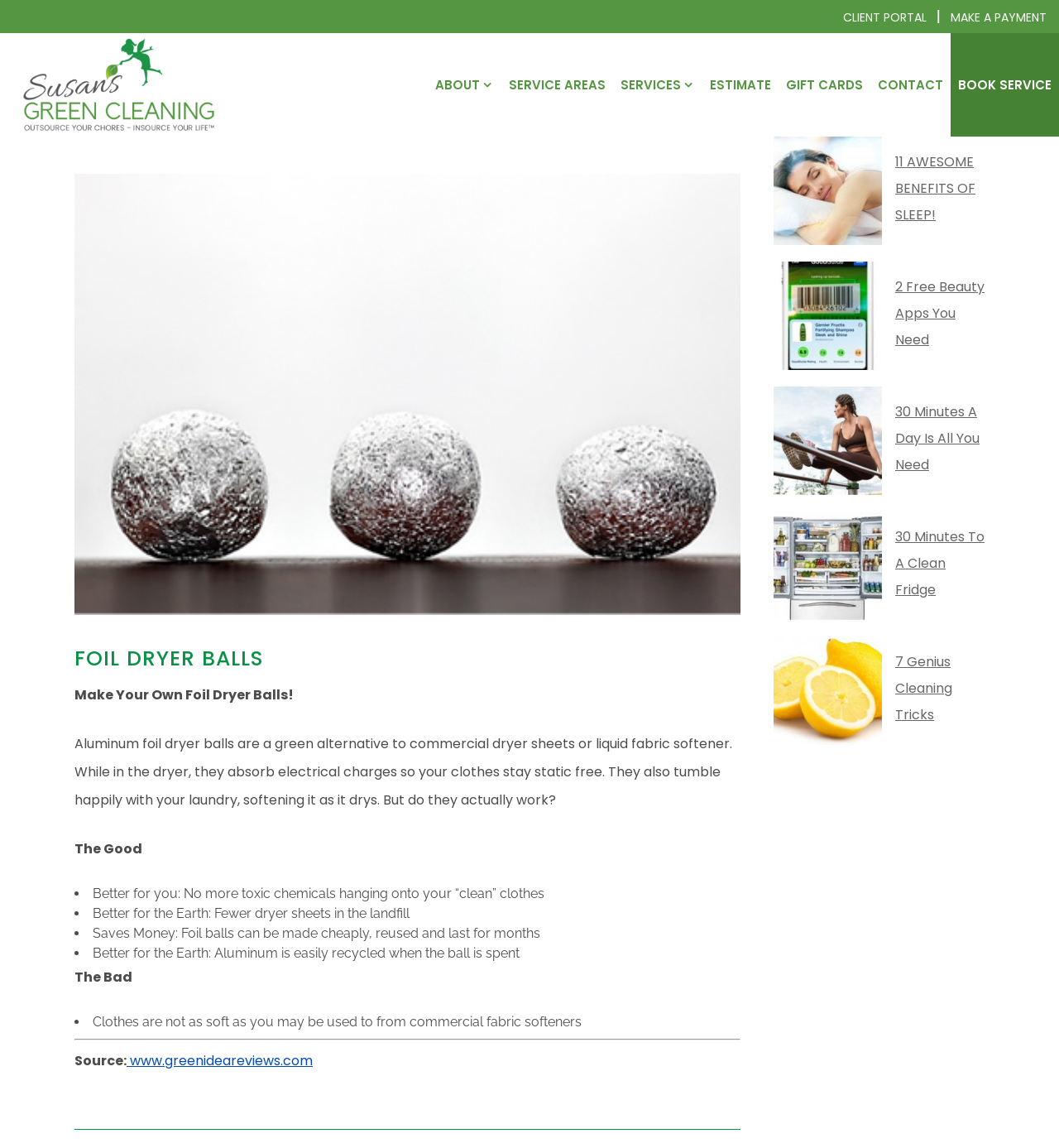Utilize the details in the image to give a detailed response to the question: What is the purpose of foil dryer balls?

According to the webpage, foil dryer balls absorb electrical charges in the dryer, making clothes static-free, and they also soften clothes as they dry.